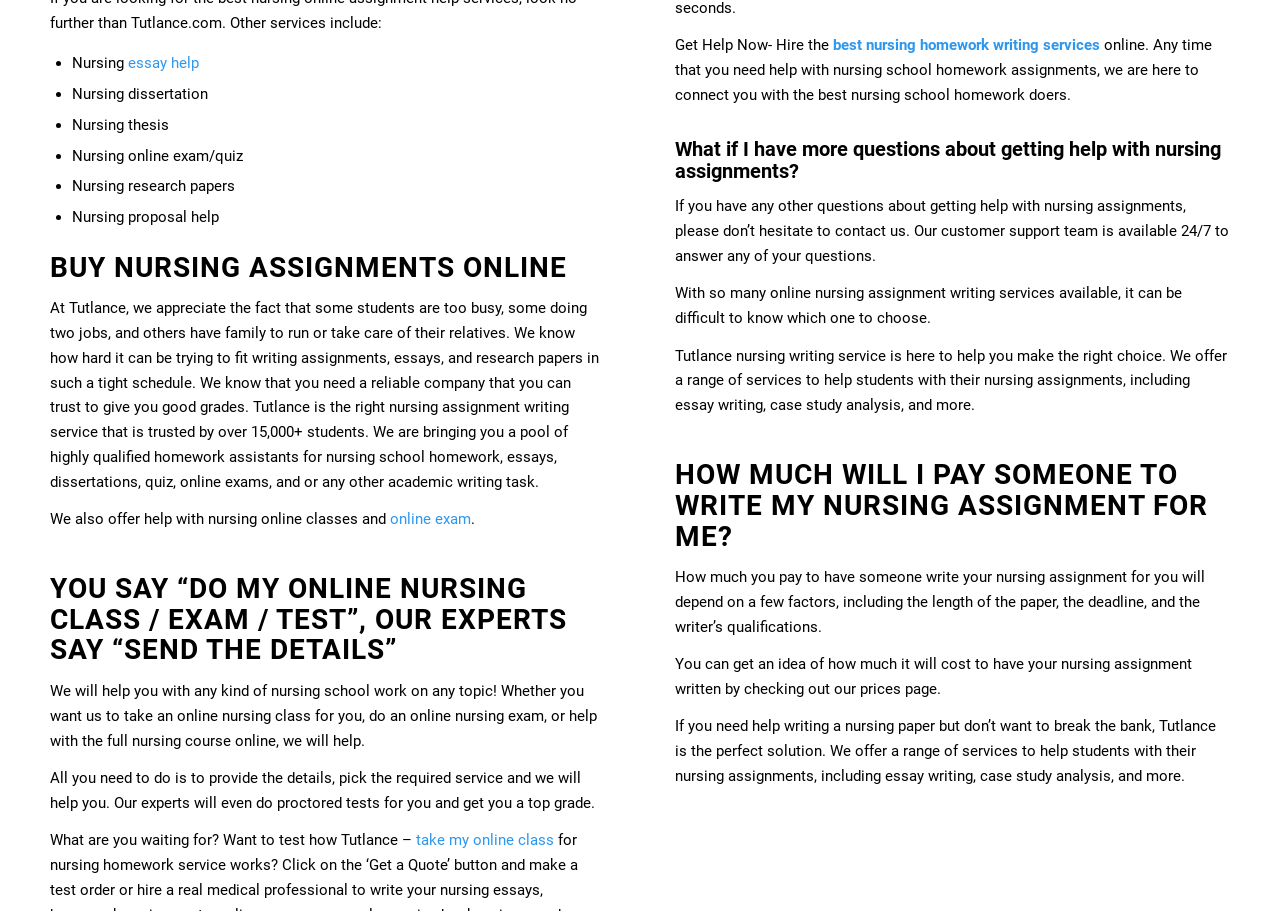Given the element description, predict the bounding box coordinates in the format (top-left x, top-left y, bottom-right x, bottom-right y). Make sure all values are between 0 and 1. Here is the element description: take my online class

[0.325, 0.912, 0.433, 0.932]